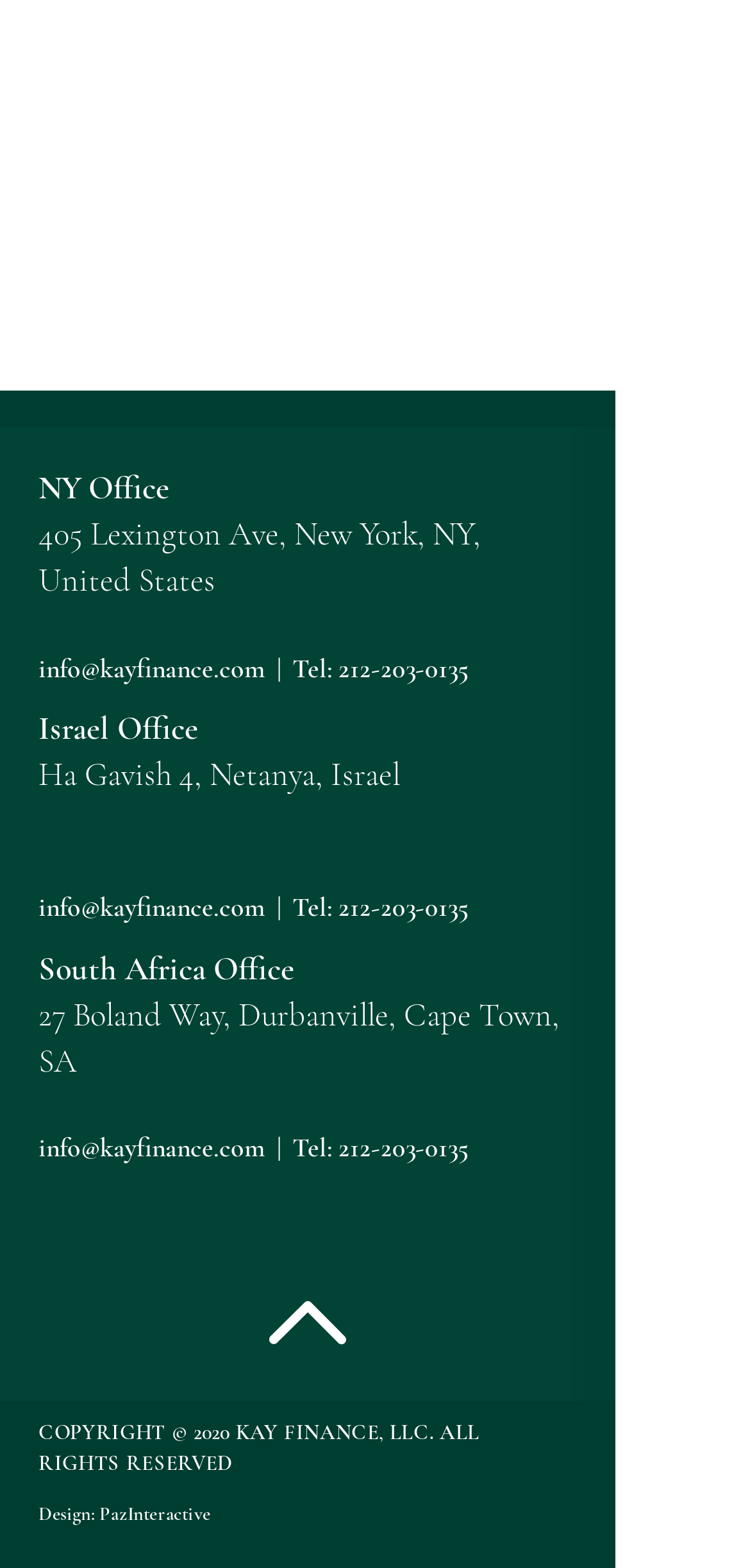Respond with a single word or phrase:
What is the design credit for the website?

PazInteractive